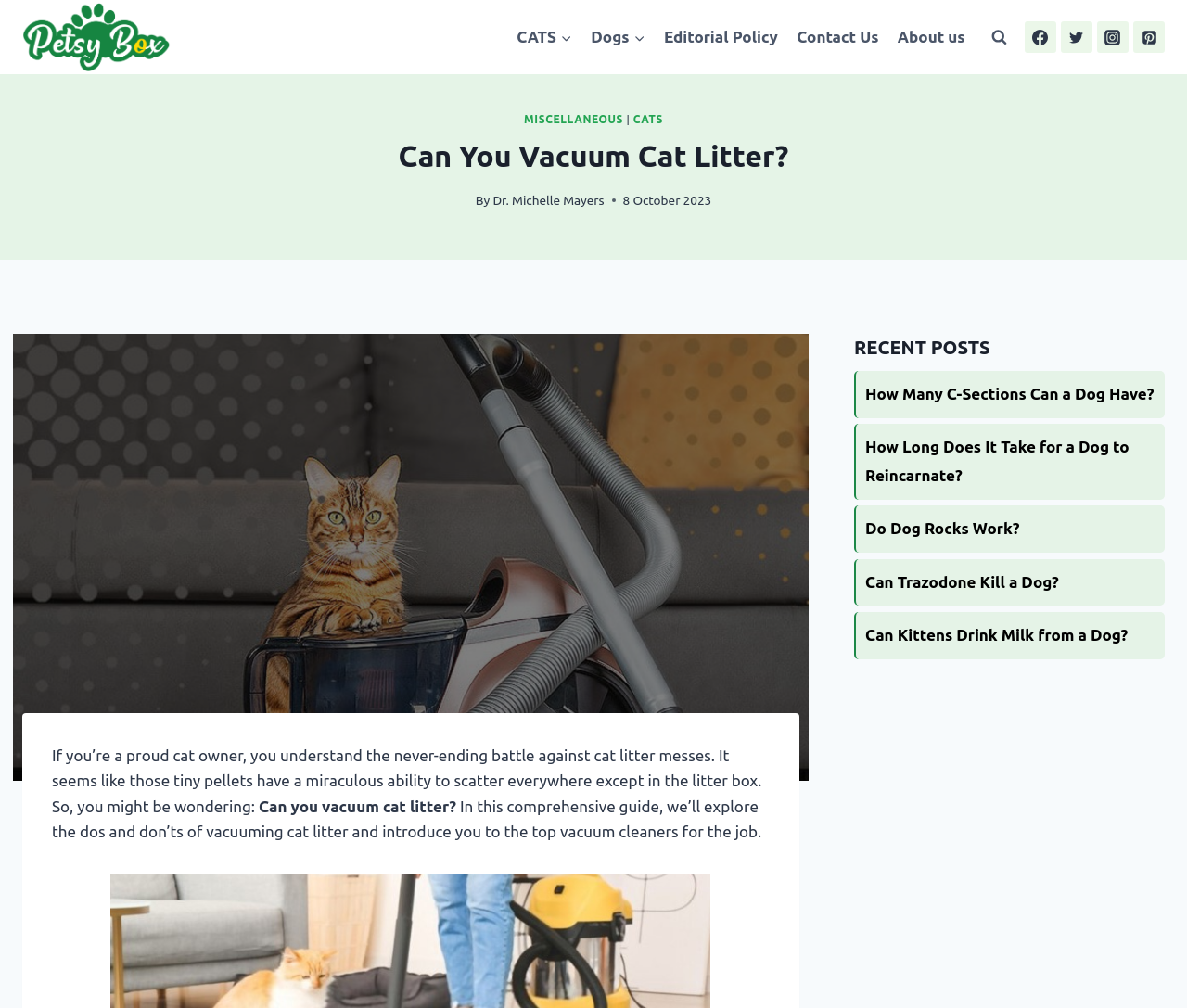Answer the following inquiry with a single word or phrase:
What is the category of the navigation menu item 'CATS'?

CATS